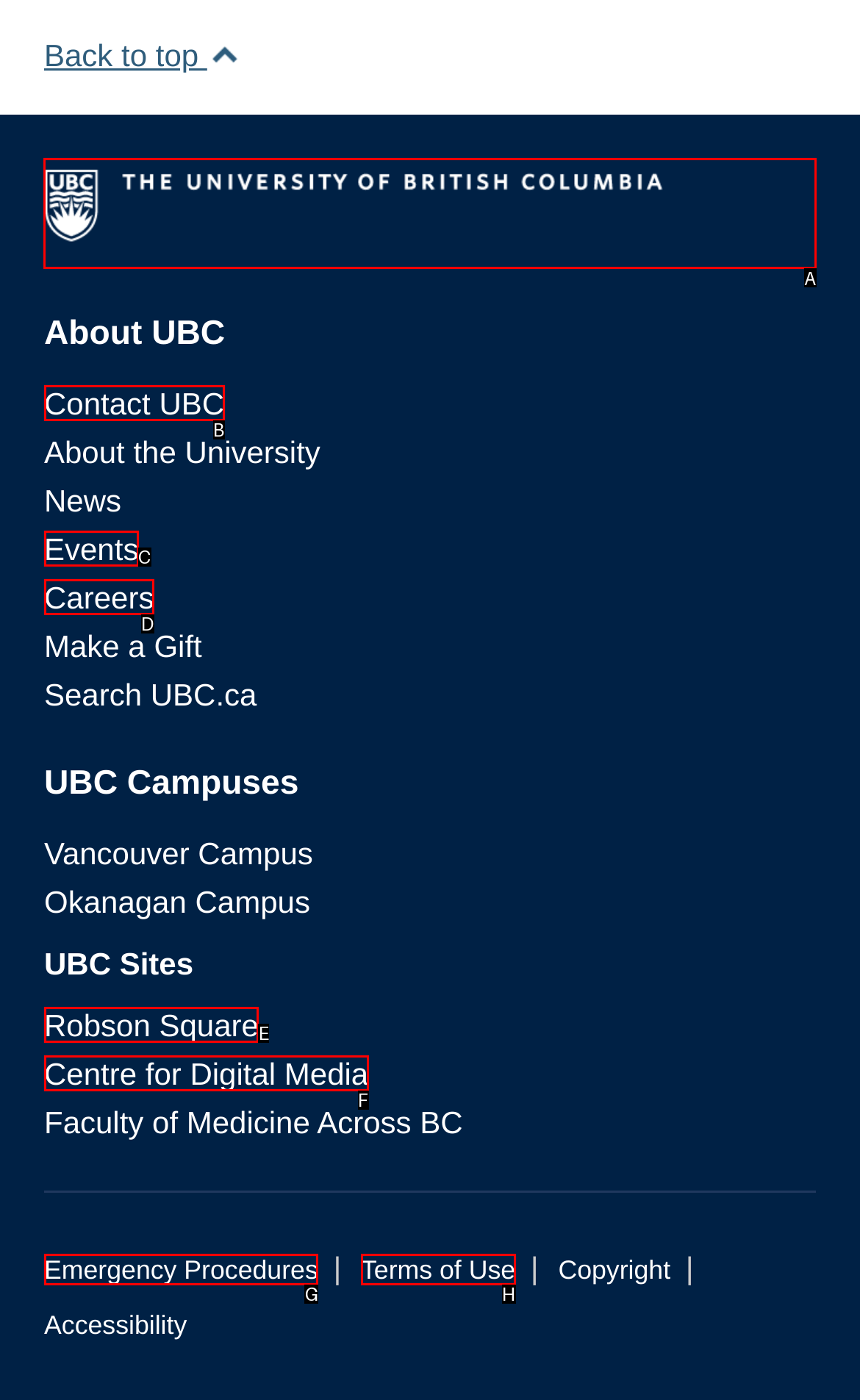From the options shown in the screenshot, tell me which lettered element I need to click to complete the task: go to the University of British Columbia homepage.

A